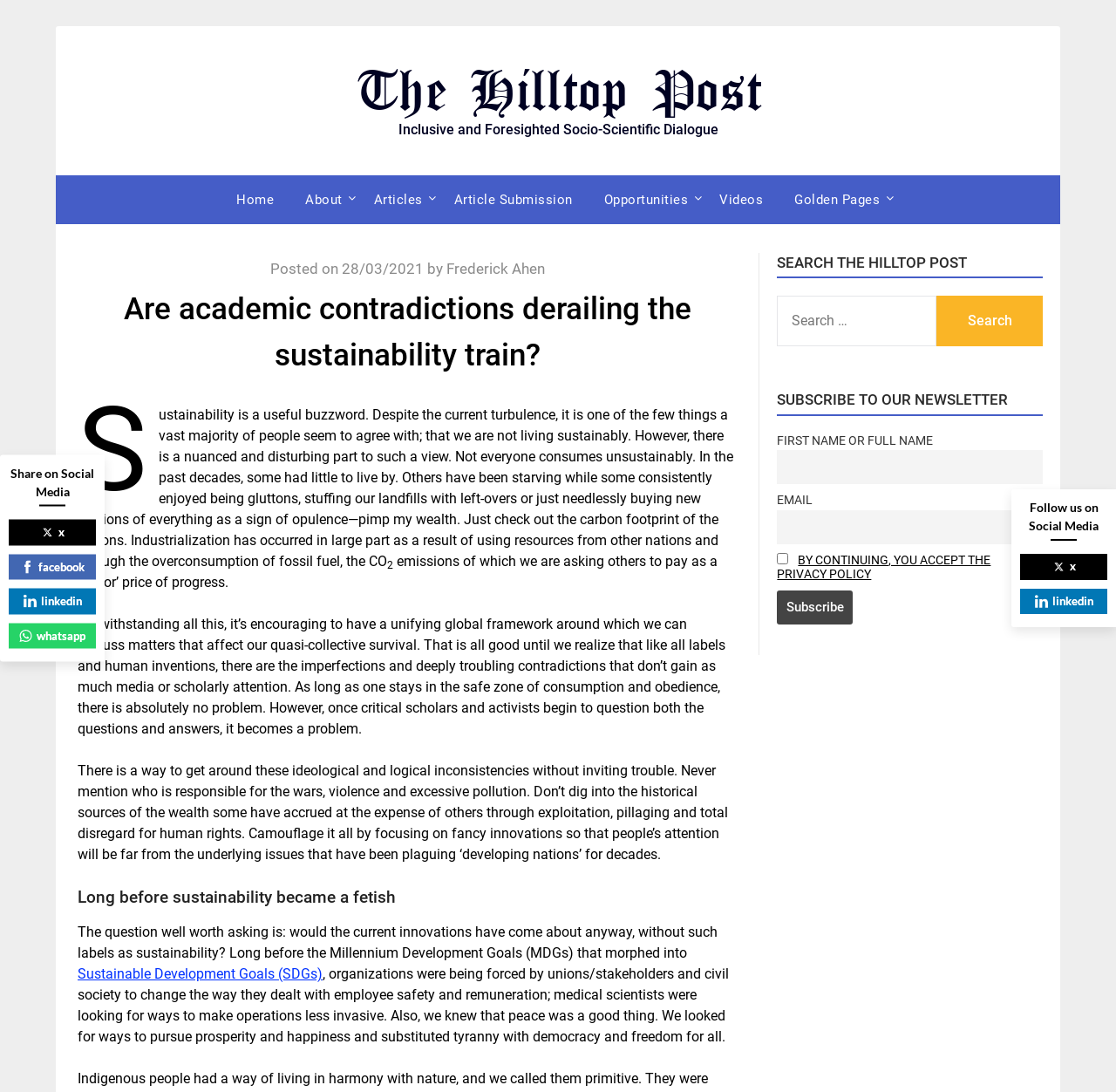Locate the bounding box coordinates of the clickable area needed to fulfill the instruction: "Subscribe to the newsletter".

[0.696, 0.541, 0.764, 0.572]